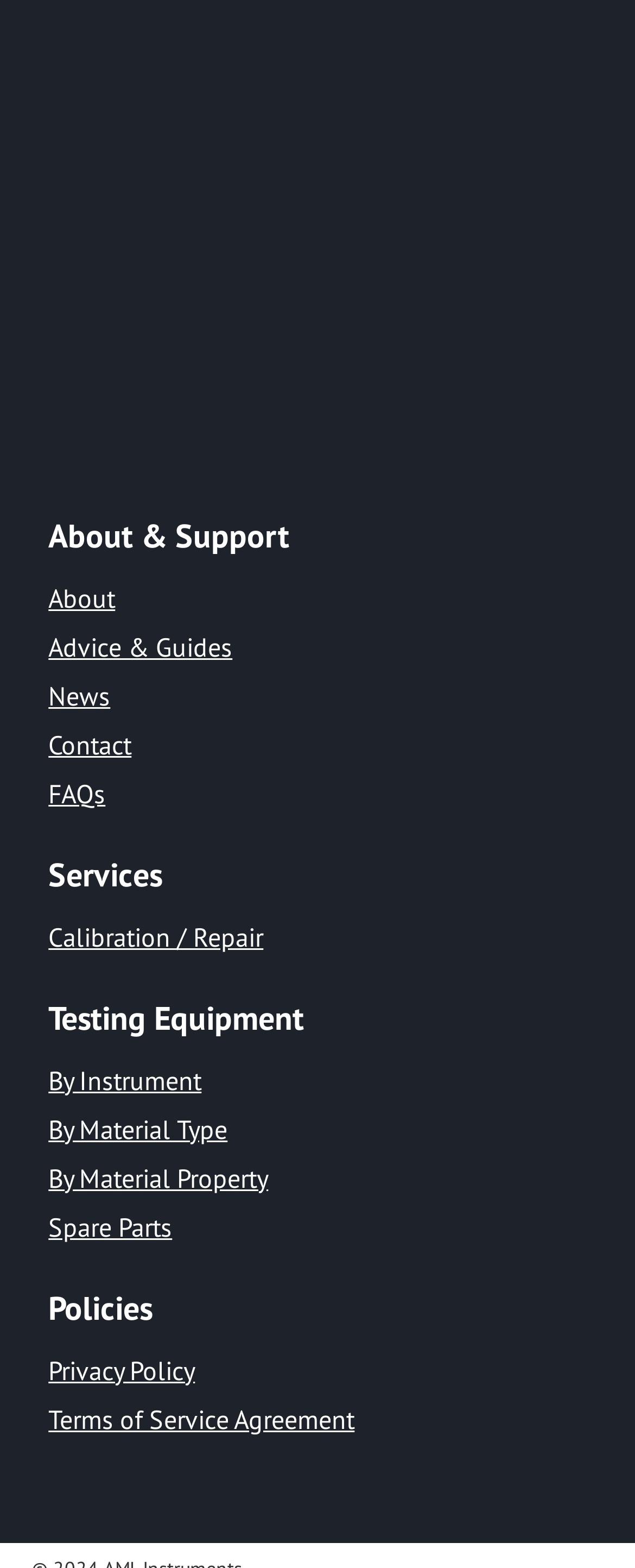Please specify the bounding box coordinates for the clickable region that will help you carry out the instruction: "Go to Junior Chess".

None